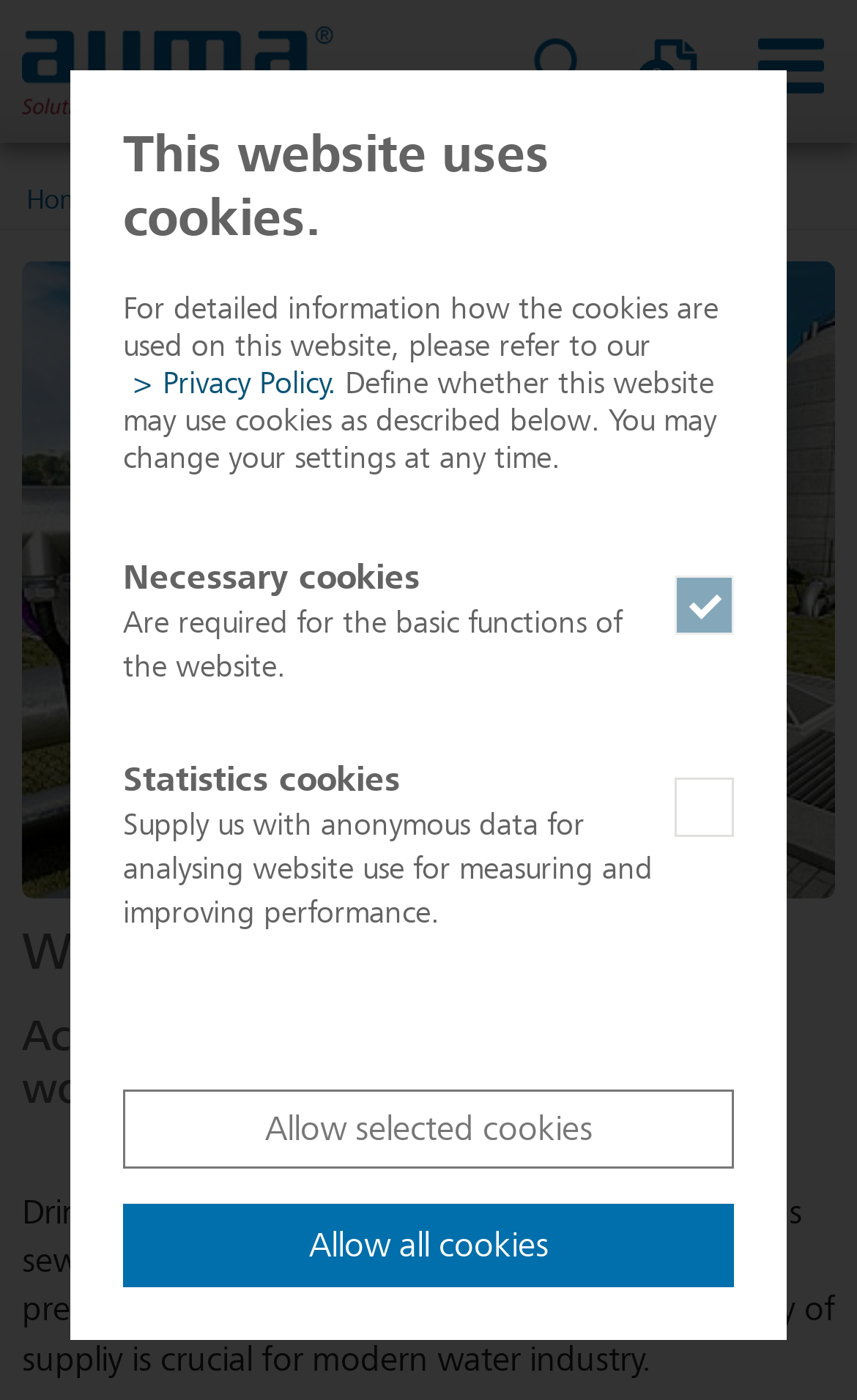Locate and provide the bounding box coordinates for the HTML element that matches this description: "Service & Support".

[0.0, 0.258, 0.85, 0.336]